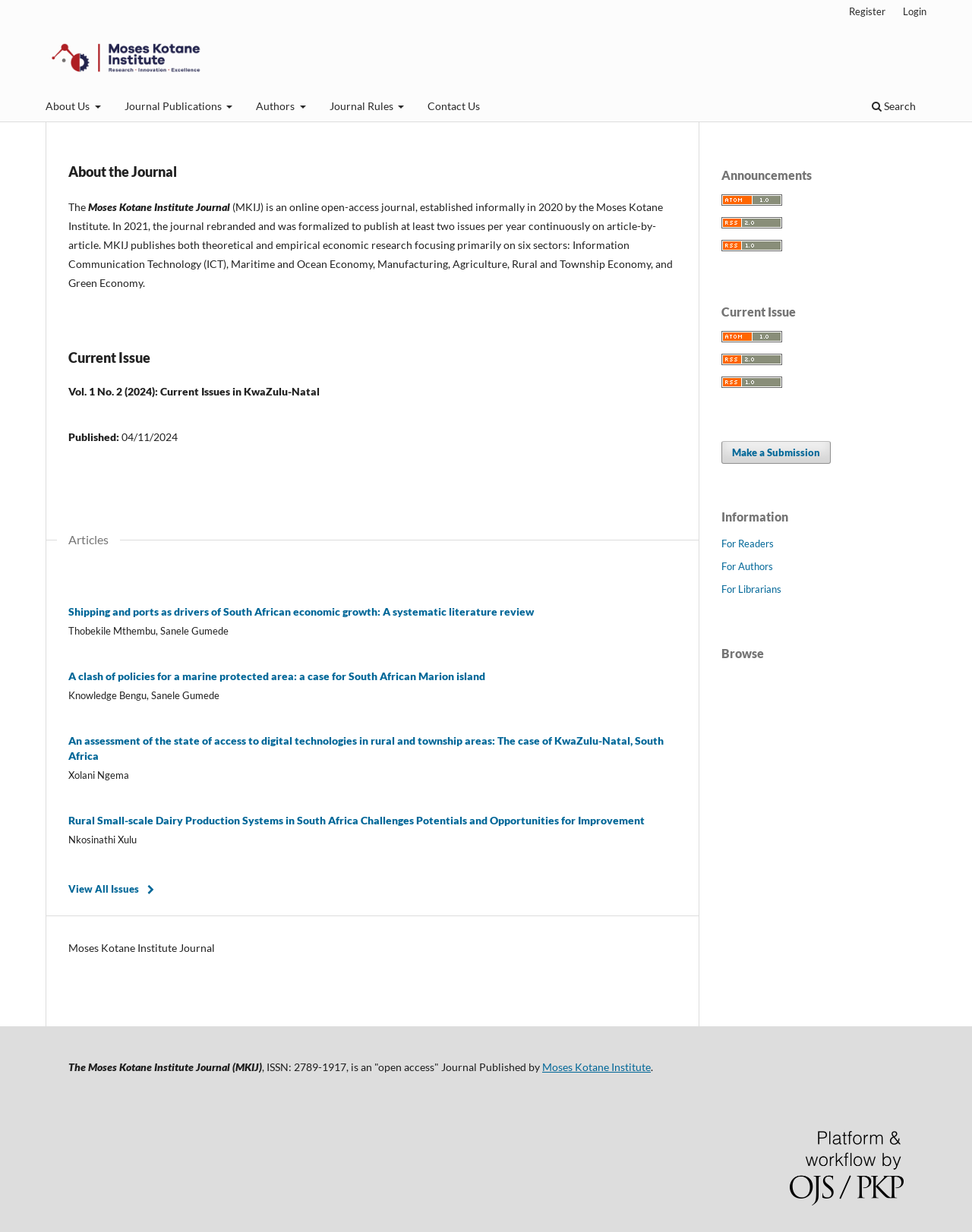Please pinpoint the bounding box coordinates for the region I should click to adhere to this instruction: "View the current issue".

[0.07, 0.281, 0.695, 0.299]